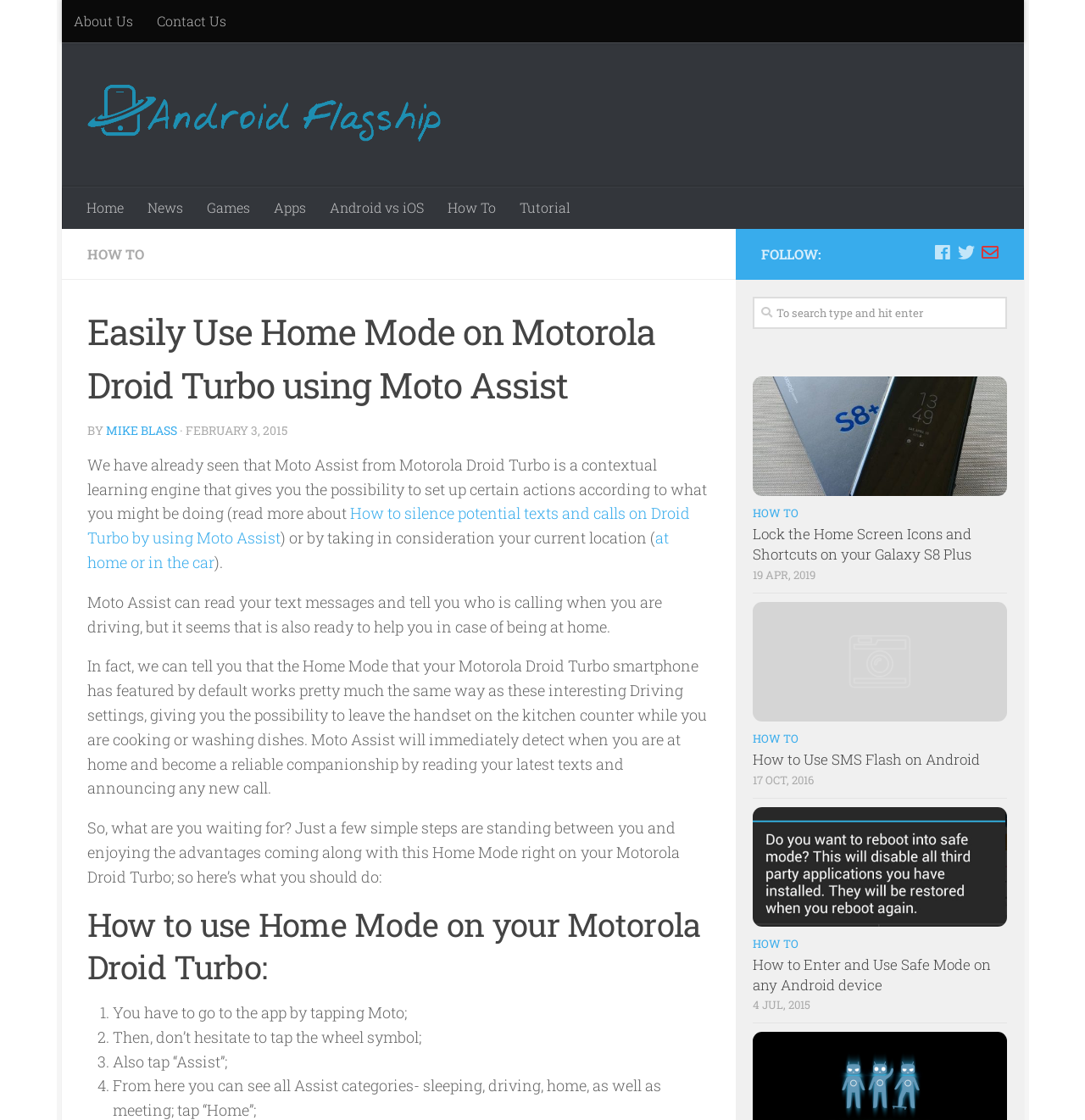Determine the bounding box coordinates for the area you should click to complete the following instruction: "Click on 'Home'".

[0.068, 0.167, 0.125, 0.204]